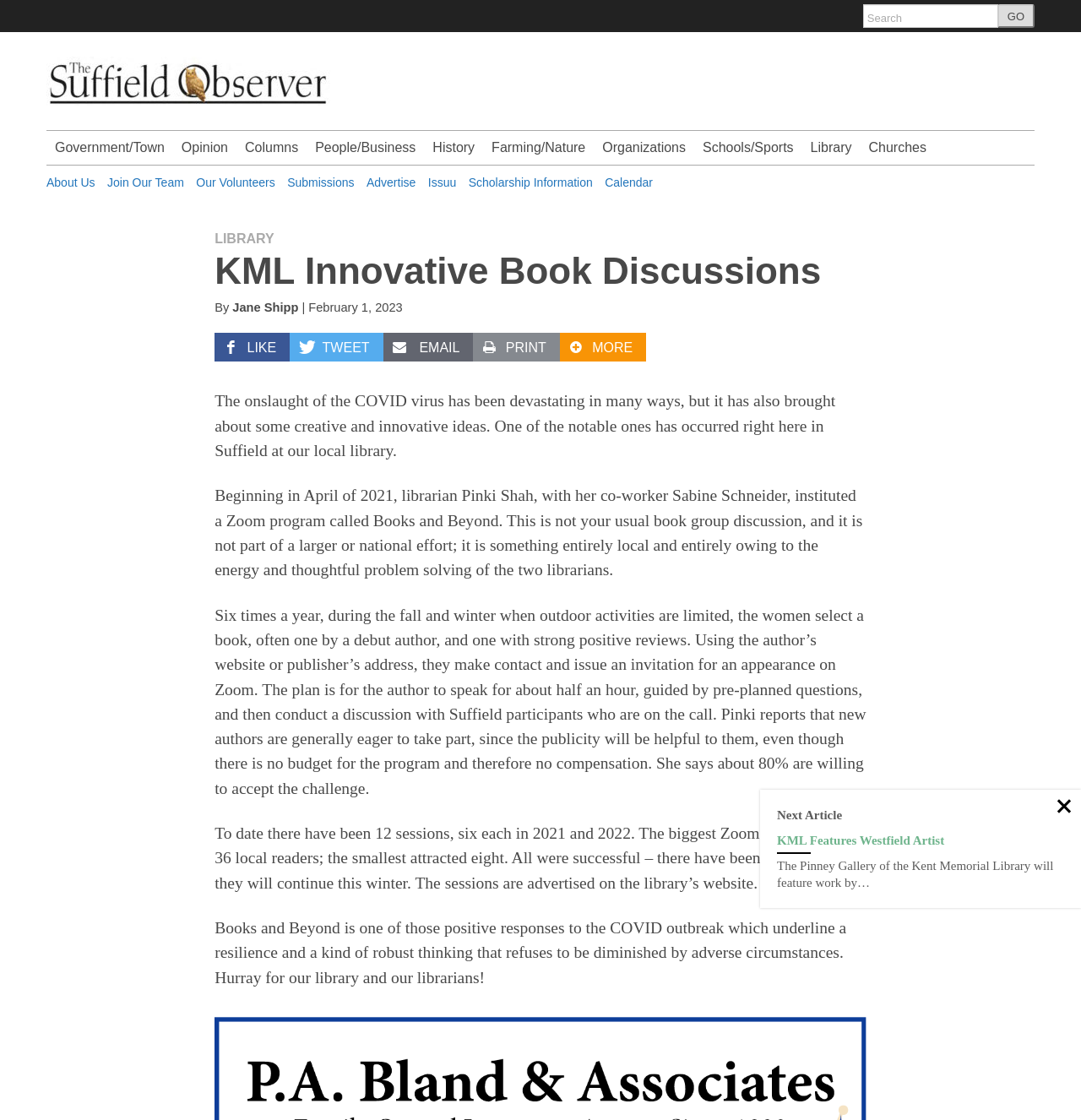What is the name of the library featured in the article?
Using the visual information, answer the question in a single word or phrase.

Kent Memorial Library